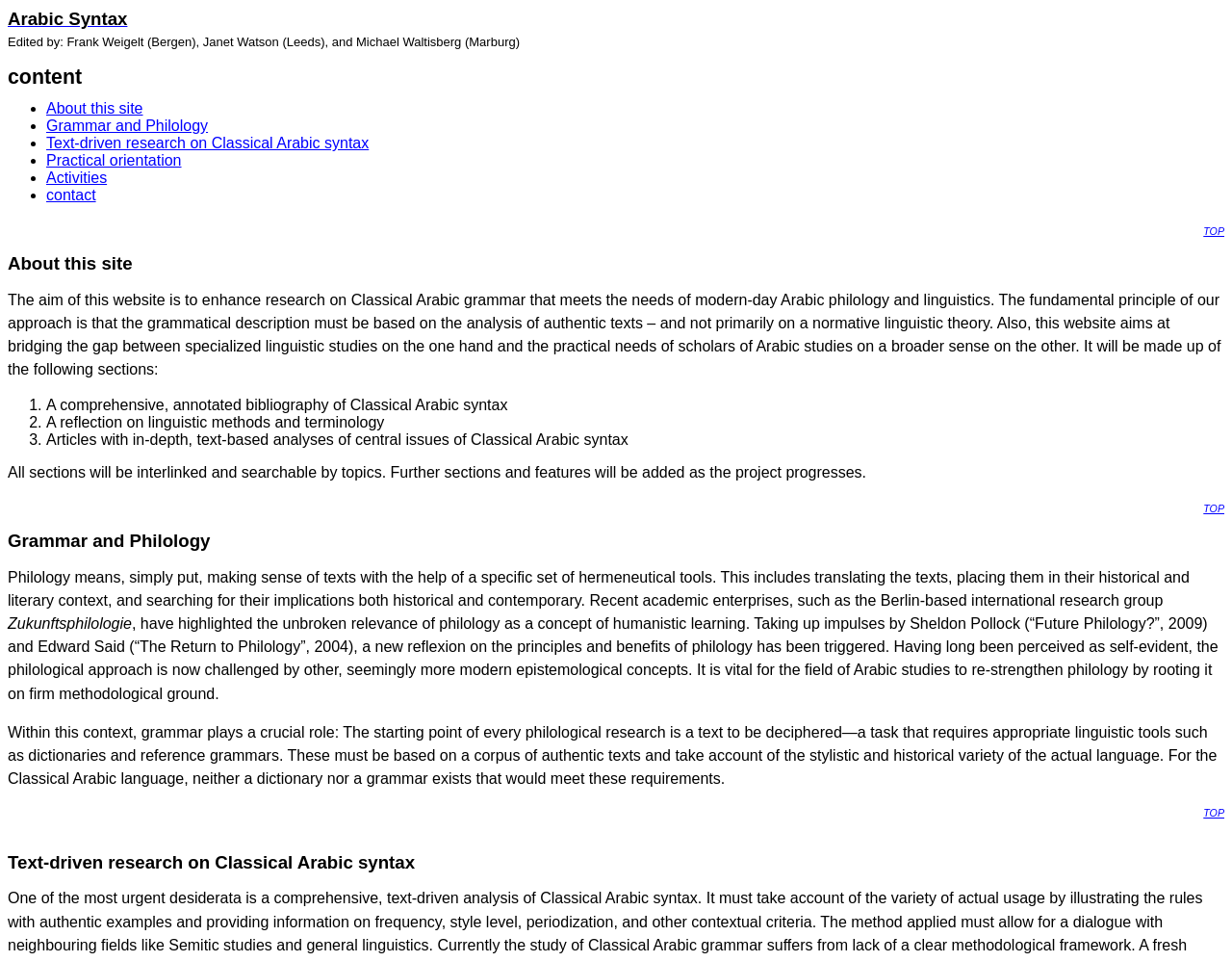Give an in-depth explanation of the webpage layout and content.

This webpage is about a research project focused on Classical Arabic syntax and philology. At the top left, there is a link to "Arabic Syntax" and a description of the editors of the site. Below this, there is a list of links to different sections of the site, including "About this site", "Grammar and Philology", "Text-driven research on Classical Arabic syntax", "Practical orientation", "Activities", and "contact".

The main content of the page is divided into three sections. The first section, "About this site", explains the aim of the website, which is to enhance research on Classical Arabic grammar and bridge the gap between linguistic studies and practical needs of scholars. This section also outlines the different sections of the website, including a comprehensive bibliography, a reflection on linguistic methods, and articles with in-depth analyses of central issues of Classical Arabic syntax.

The second section, "Grammar and Philology", discusses the importance of philology in making sense of texts and its relevance to Arabic studies. It highlights the need for a philological approach rooted in firm methodological ground and the crucial role of grammar in this context.

The third section, "Text-driven research on Classical Arabic syntax", is headed by a title but does not contain any additional content. There are also two "TOP" links, one at the top right and one at the bottom right, which likely allow users to quickly navigate to the top of the page.